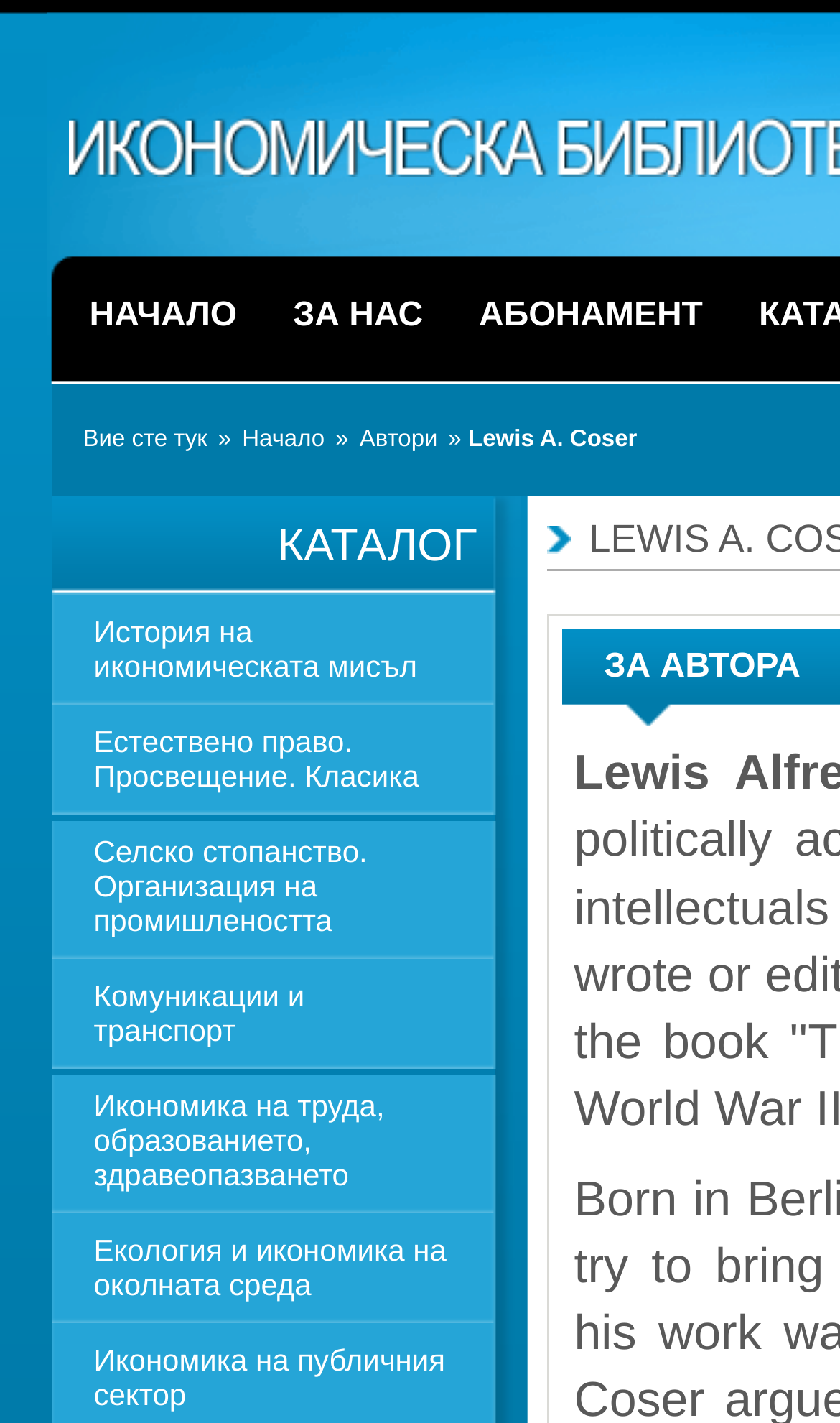Please provide the bounding box coordinates for the element that needs to be clicked to perform the instruction: "explore ecology and environmental economics". The coordinates must consist of four float numbers between 0 and 1, formatted as [left, top, right, bottom].

[0.06, 0.854, 0.588, 0.927]